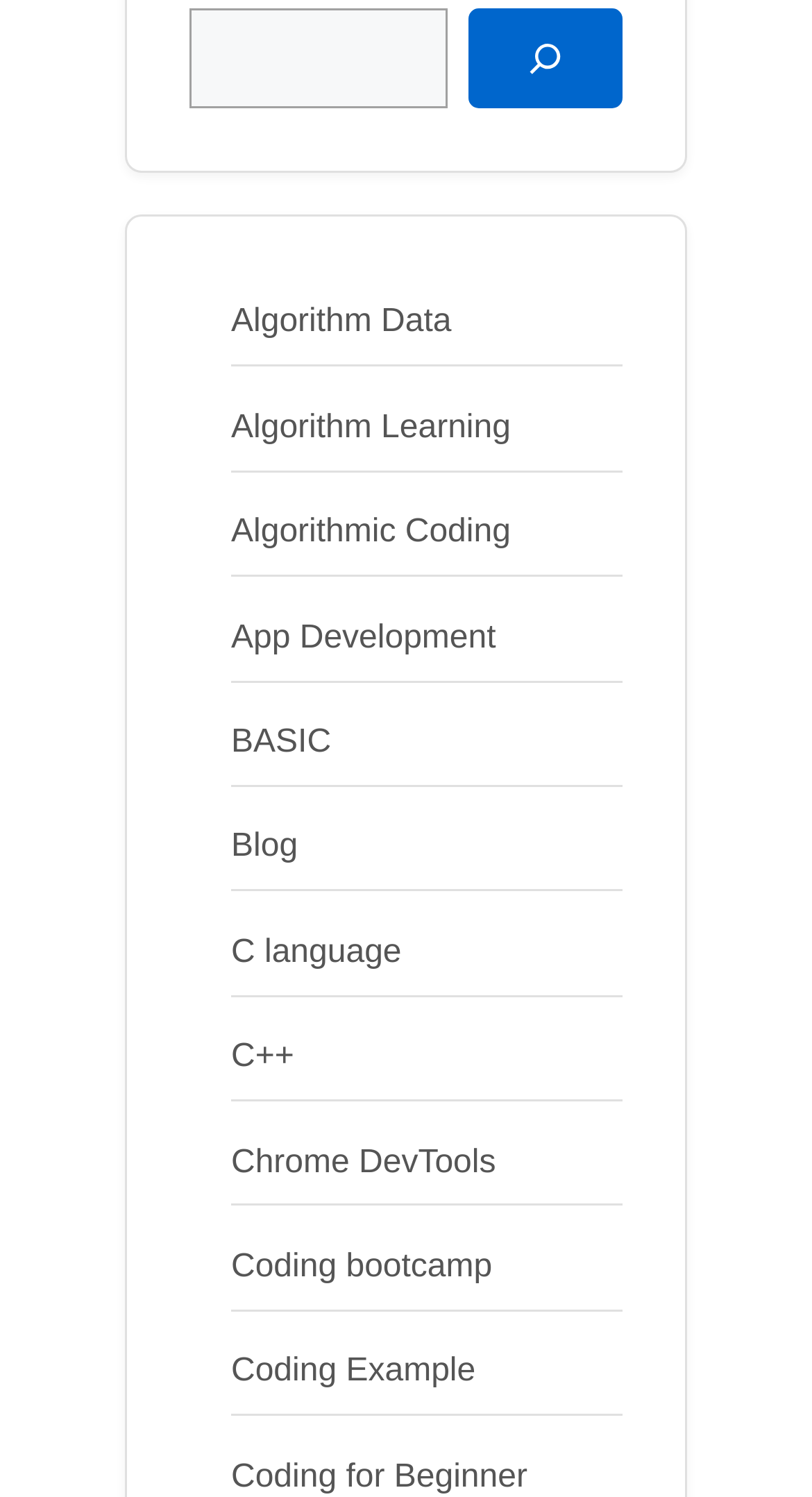What is the function of the button next to the searchbox?
Provide a detailed and well-explained answer to the question.

The button next to the searchbox has the same label '검색' as the searchbox, which suggests that it is a search button. When clicked, it likely submits the search query inputted in the searchbox.